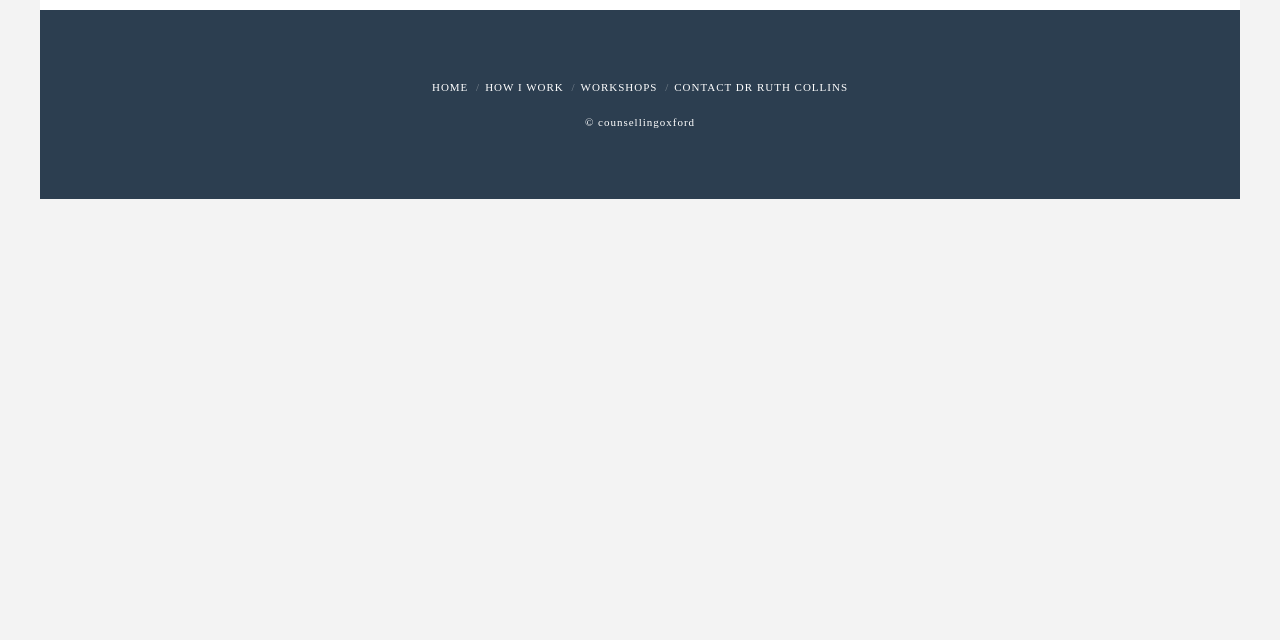Locate the bounding box coordinates of the UI element described by: "Contact Dr Ruth Collins". Provide the coordinates as four float numbers between 0 and 1, formatted as [left, top, right, bottom].

[0.527, 0.127, 0.663, 0.146]